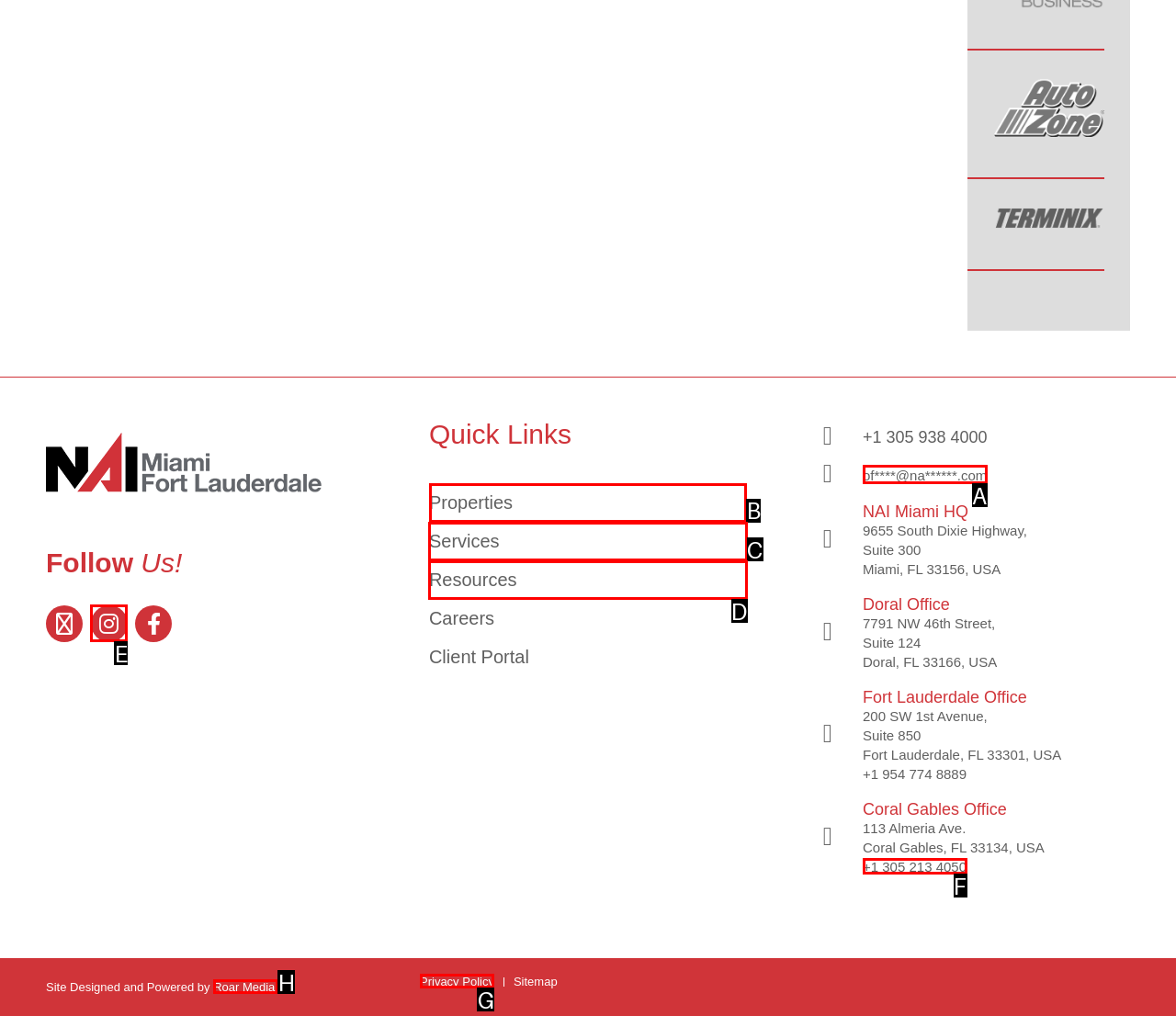Point out the UI element to be clicked for this instruction: Click the 'Properties' link. Provide the answer as the letter of the chosen element.

B